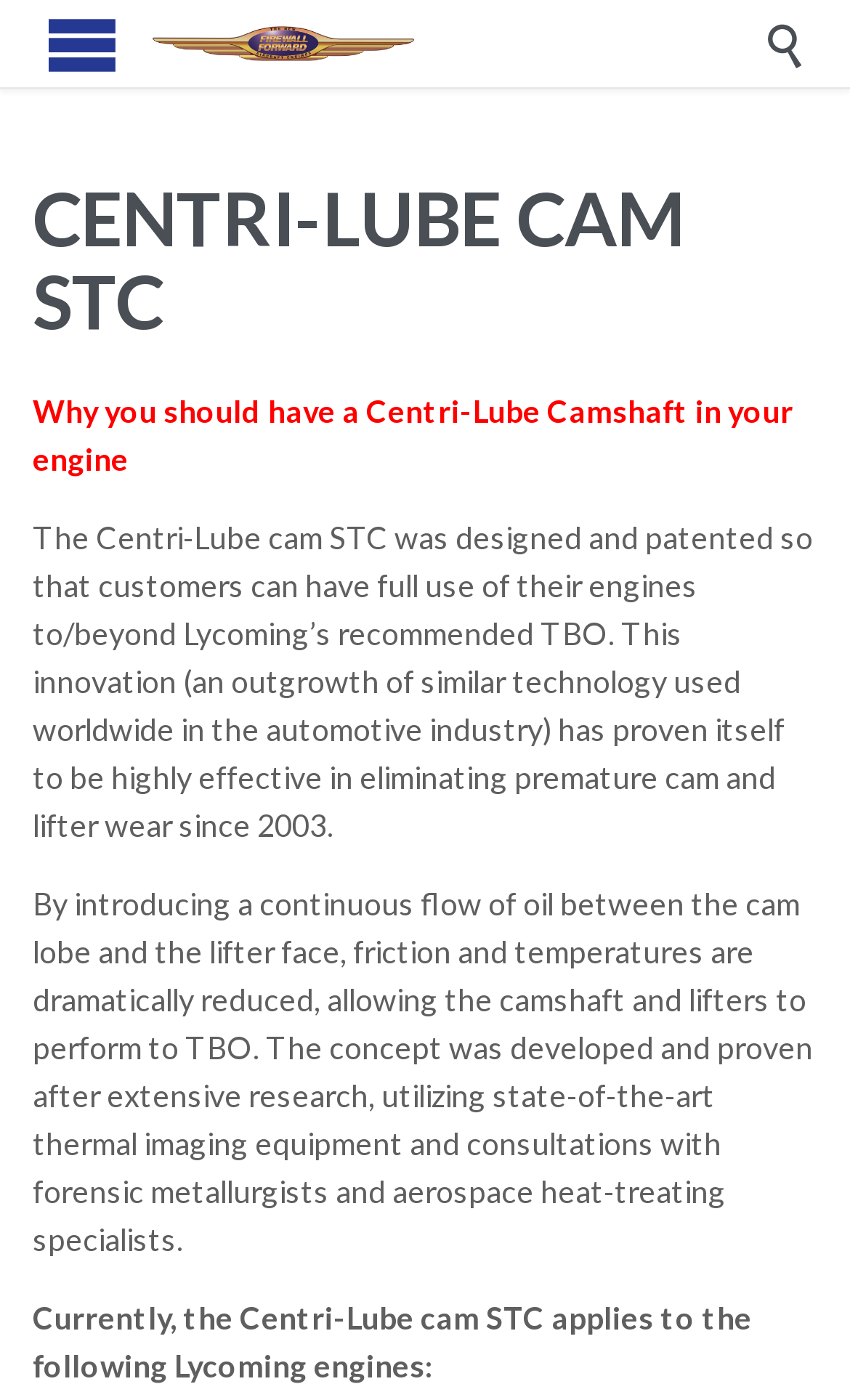What is the purpose of Centri-Lube cam STC?
Look at the image and respond with a one-word or short phrase answer.

Eliminate premature cam and lifter wear